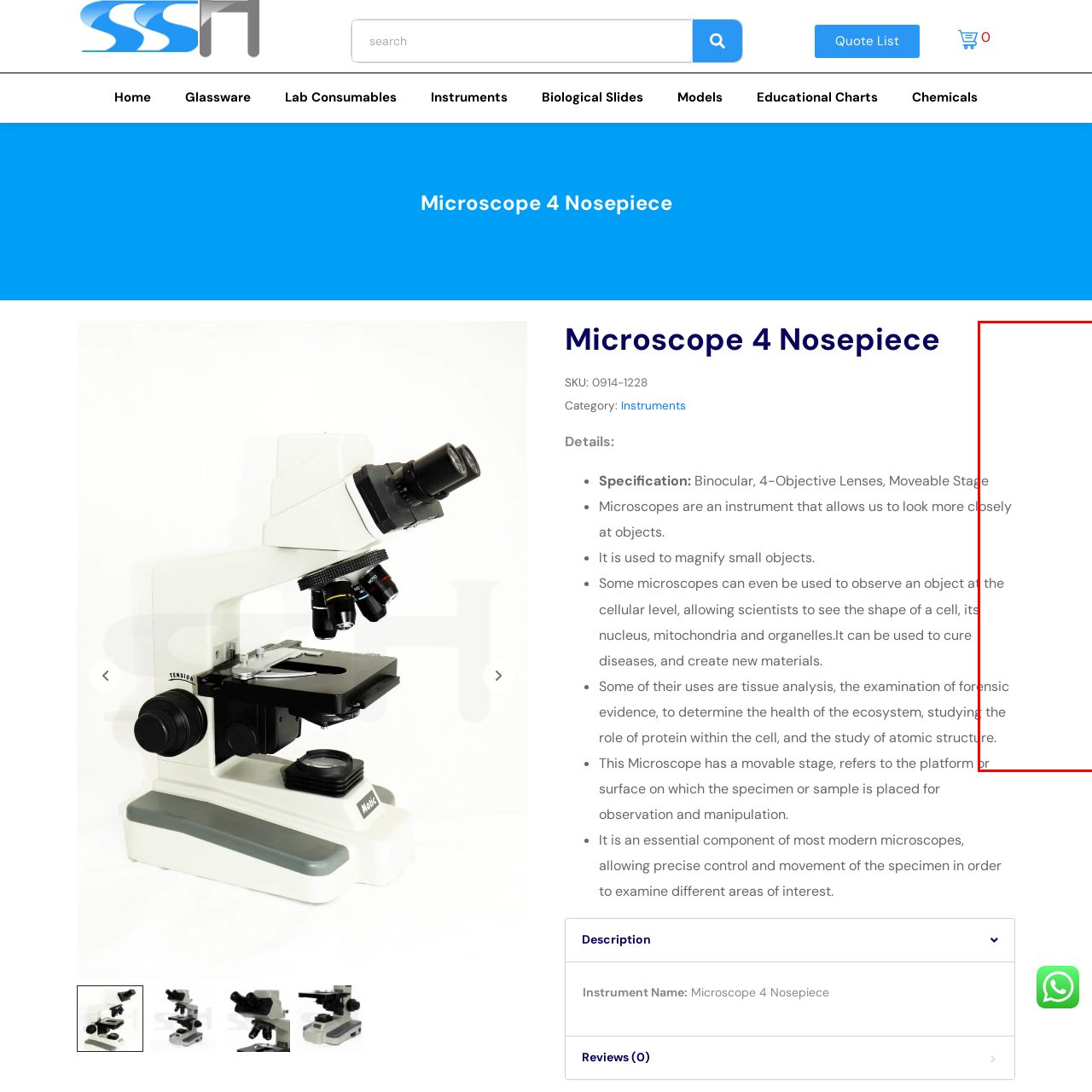Study the image enclosed in red and provide a single-word or short-phrase answer: What is one of the applications of the microscope?

Tissue analysis